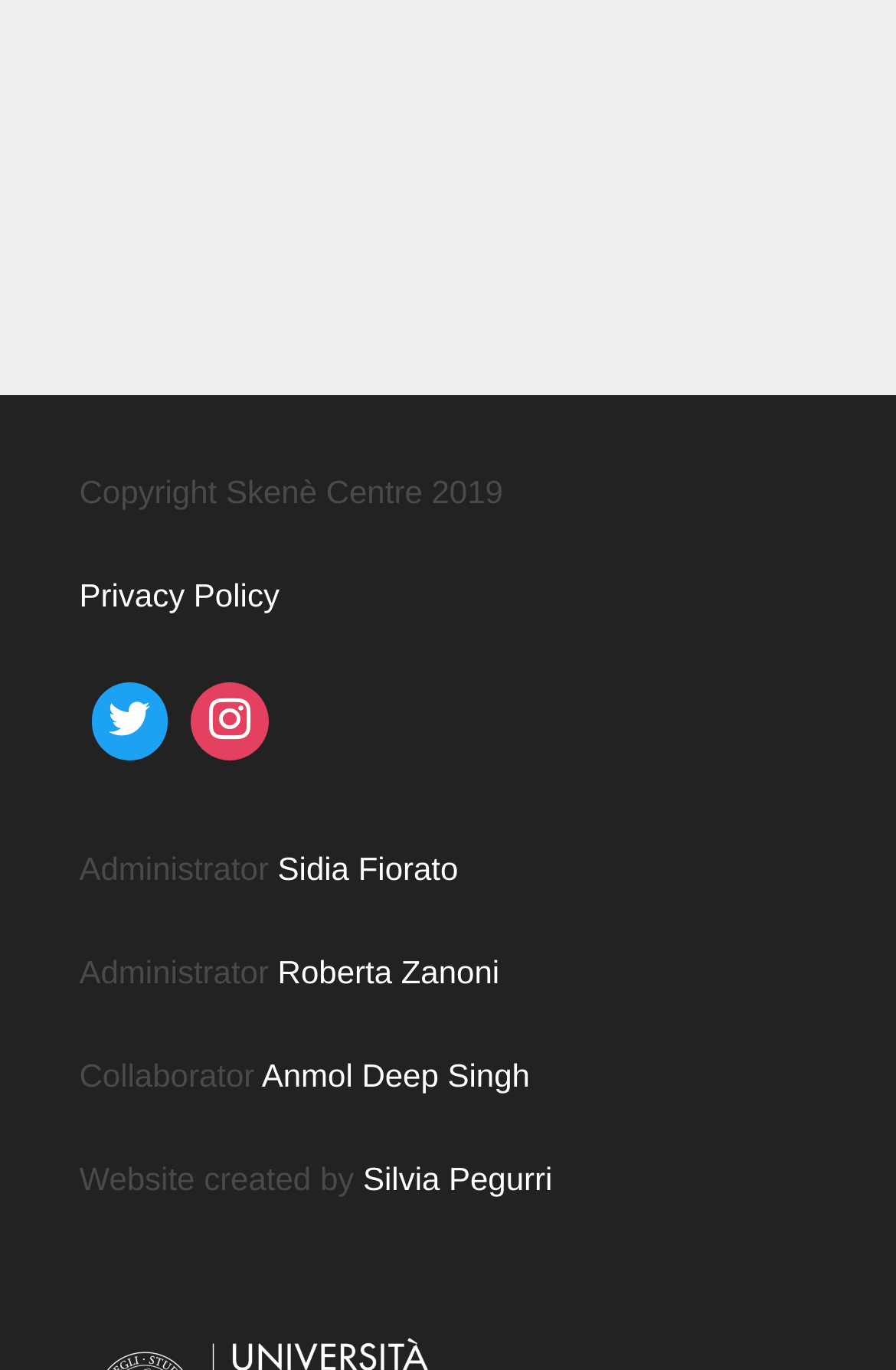Identify and provide the bounding box coordinates of the UI element described: "title="Twitter"". The coordinates should be formatted as [left, top, right, bottom], with each number being a float between 0 and 1.

[0.088, 0.49, 0.2, 0.563]